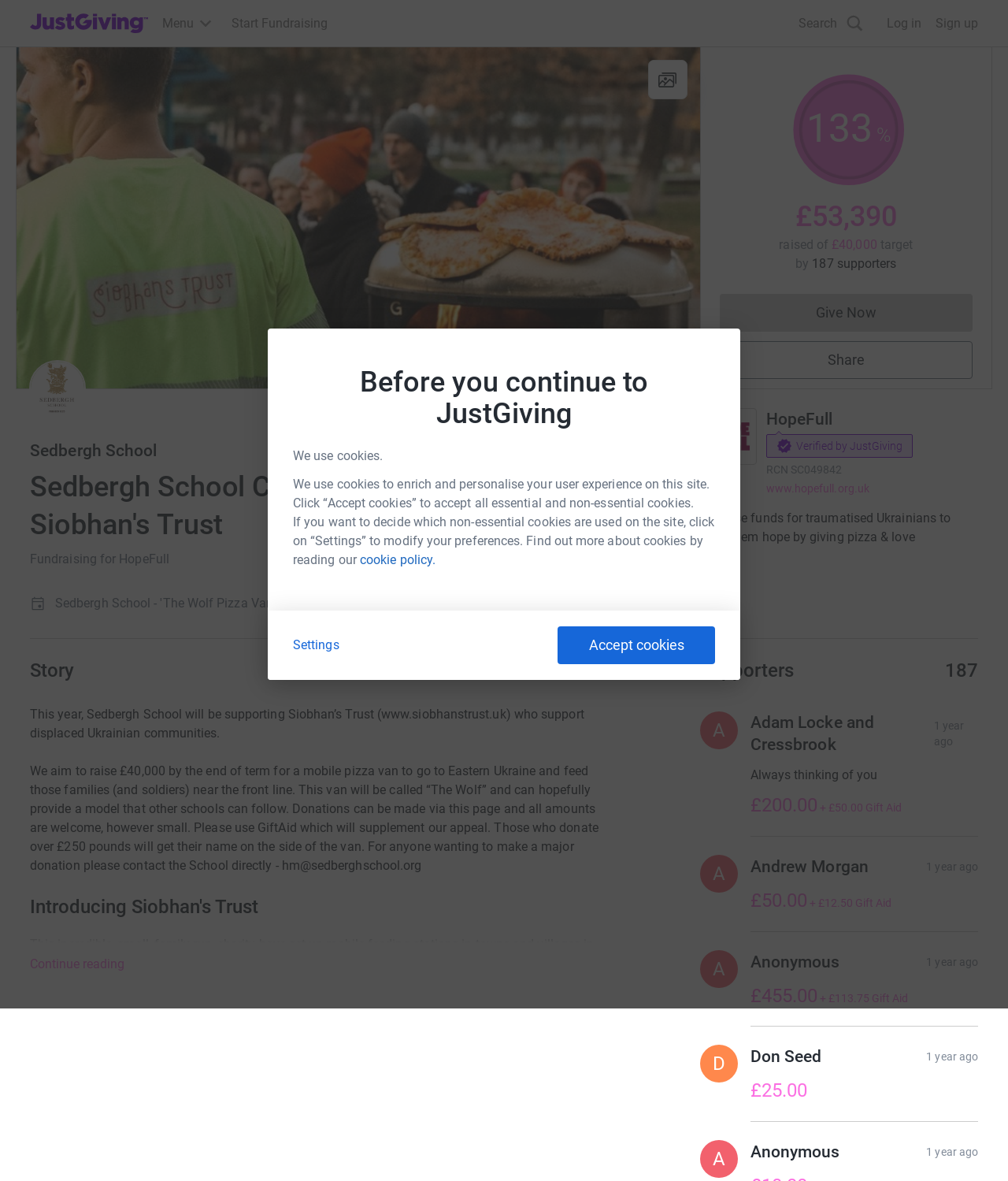Based on the description "aria-label="Open media gallery"", find the bounding box of the specified UI element.

[0.016, 0.04, 0.694, 0.329]